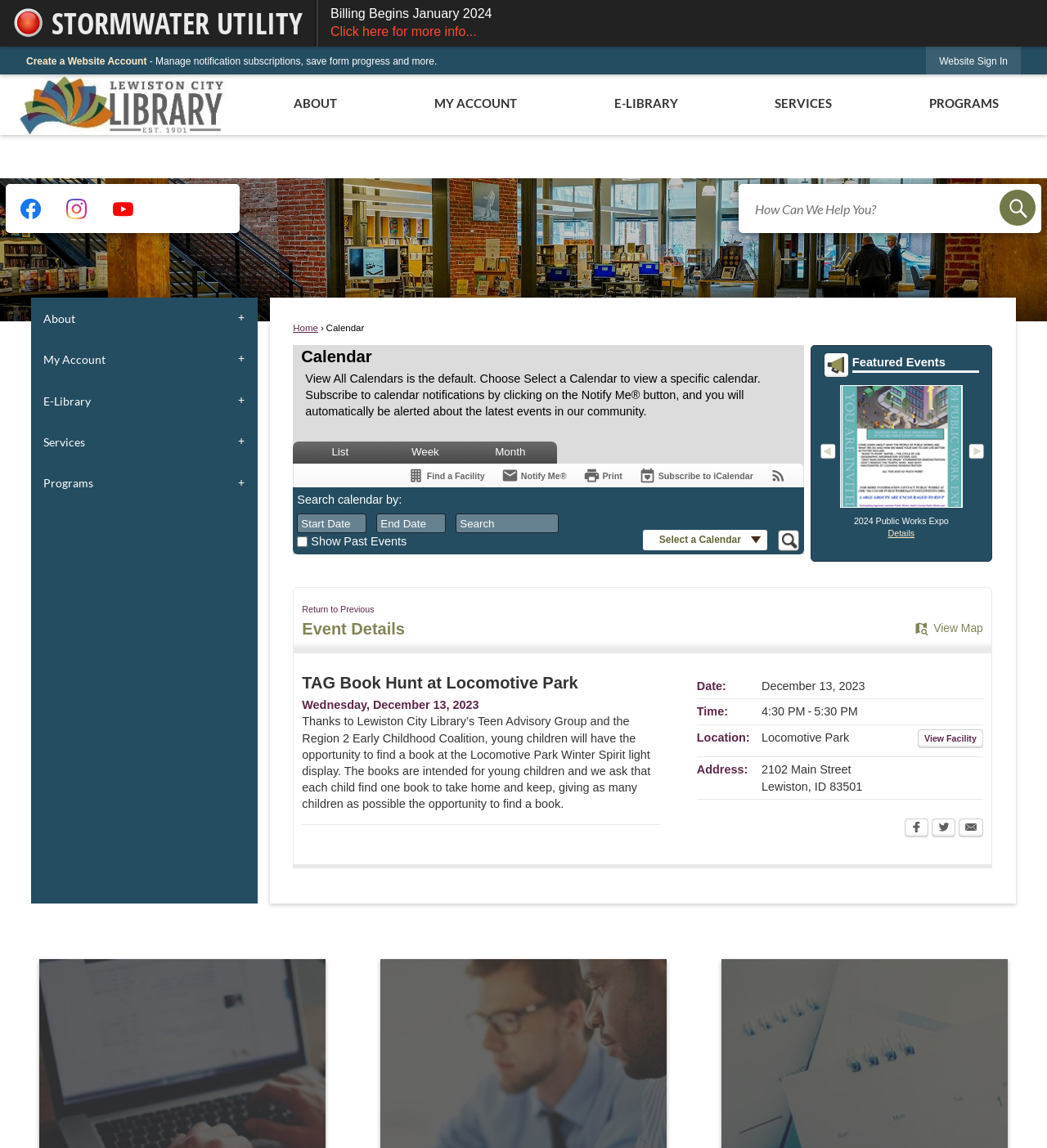How many social media links are there?
Based on the image content, provide your answer in one word or a short phrase.

3